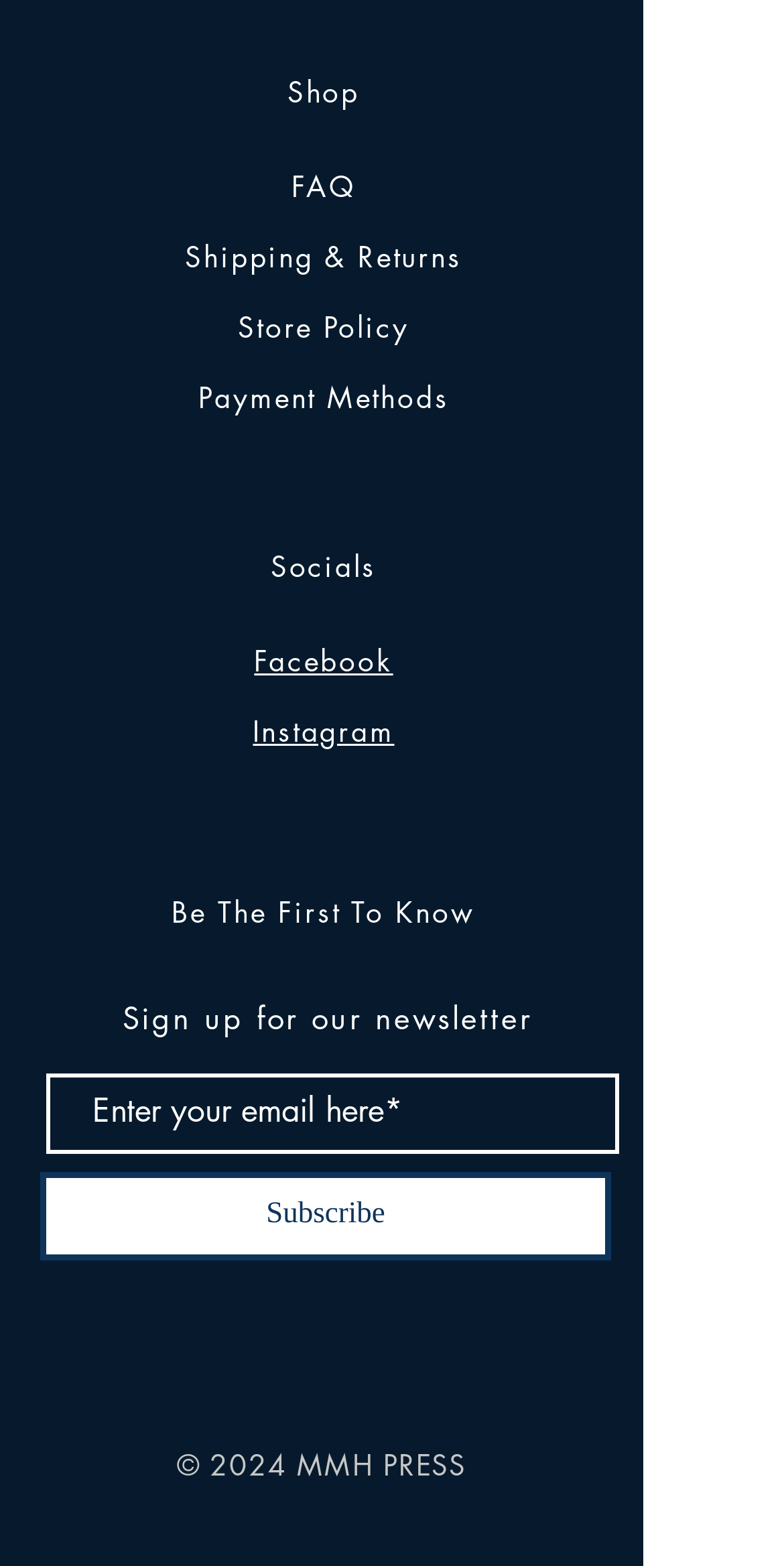Please indicate the bounding box coordinates of the element's region to be clicked to achieve the instruction: "Click on Facebook". Provide the coordinates as four float numbers between 0 and 1, i.e., [left, top, right, bottom].

[0.324, 0.409, 0.501, 0.434]